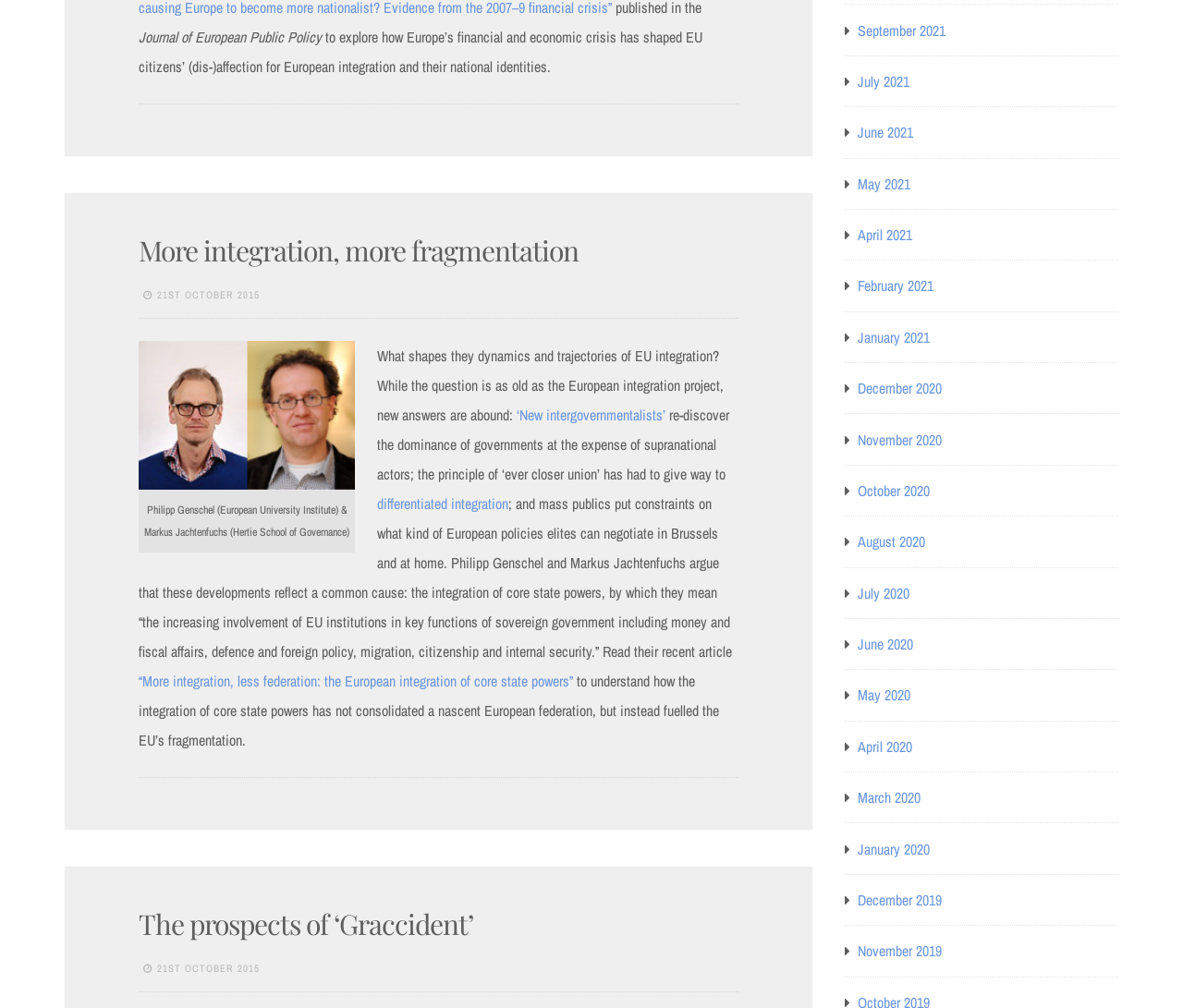What is the date of the article?
Look at the screenshot and provide an in-depth answer.

I found the date of the article by looking at the link element with the text '21ST OCTOBER 2015' which is a child of the HeaderAsNonLandmark element.